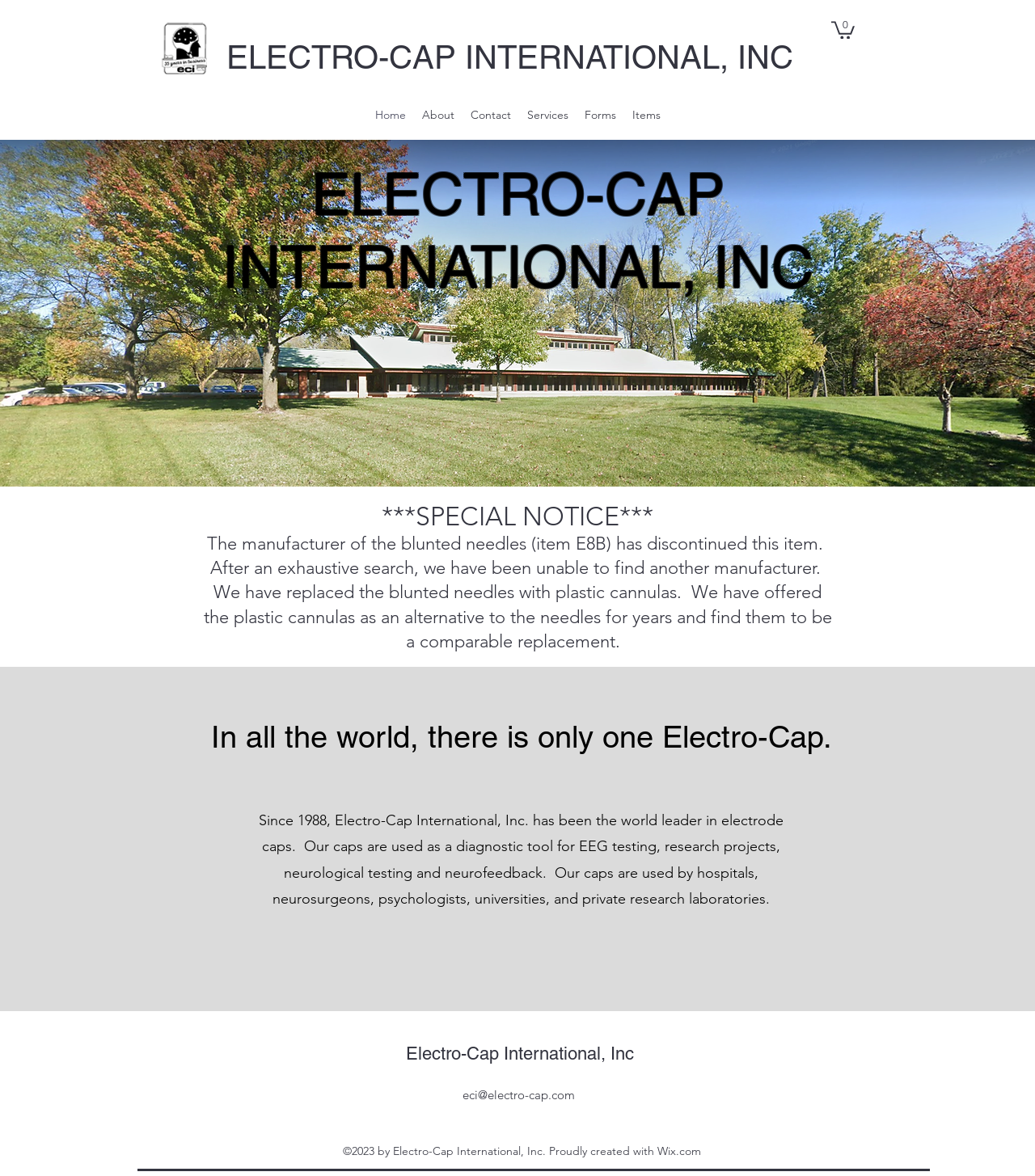Highlight the bounding box of the UI element that corresponds to this description: "Services".

[0.501, 0.088, 0.557, 0.108]